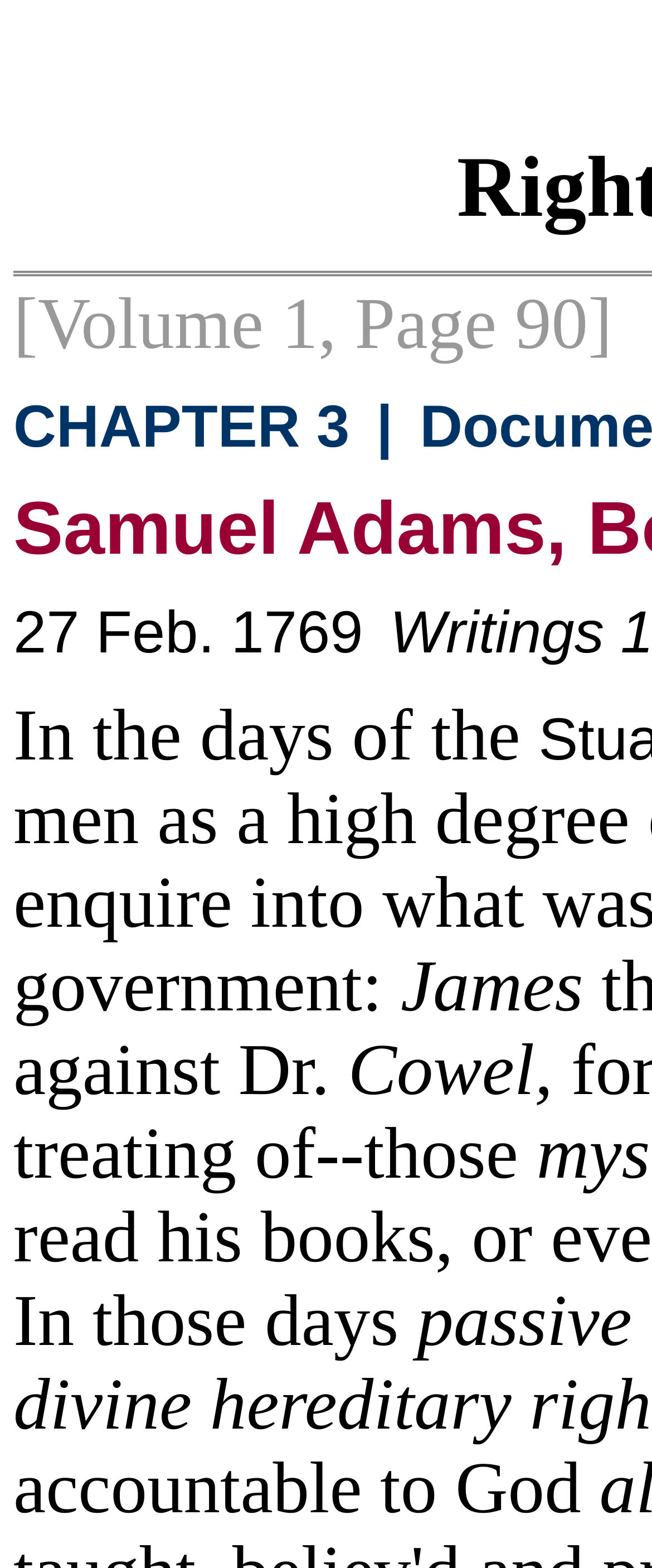How many images are present on the webpage?
Using the image, answer in one word or phrase.

2